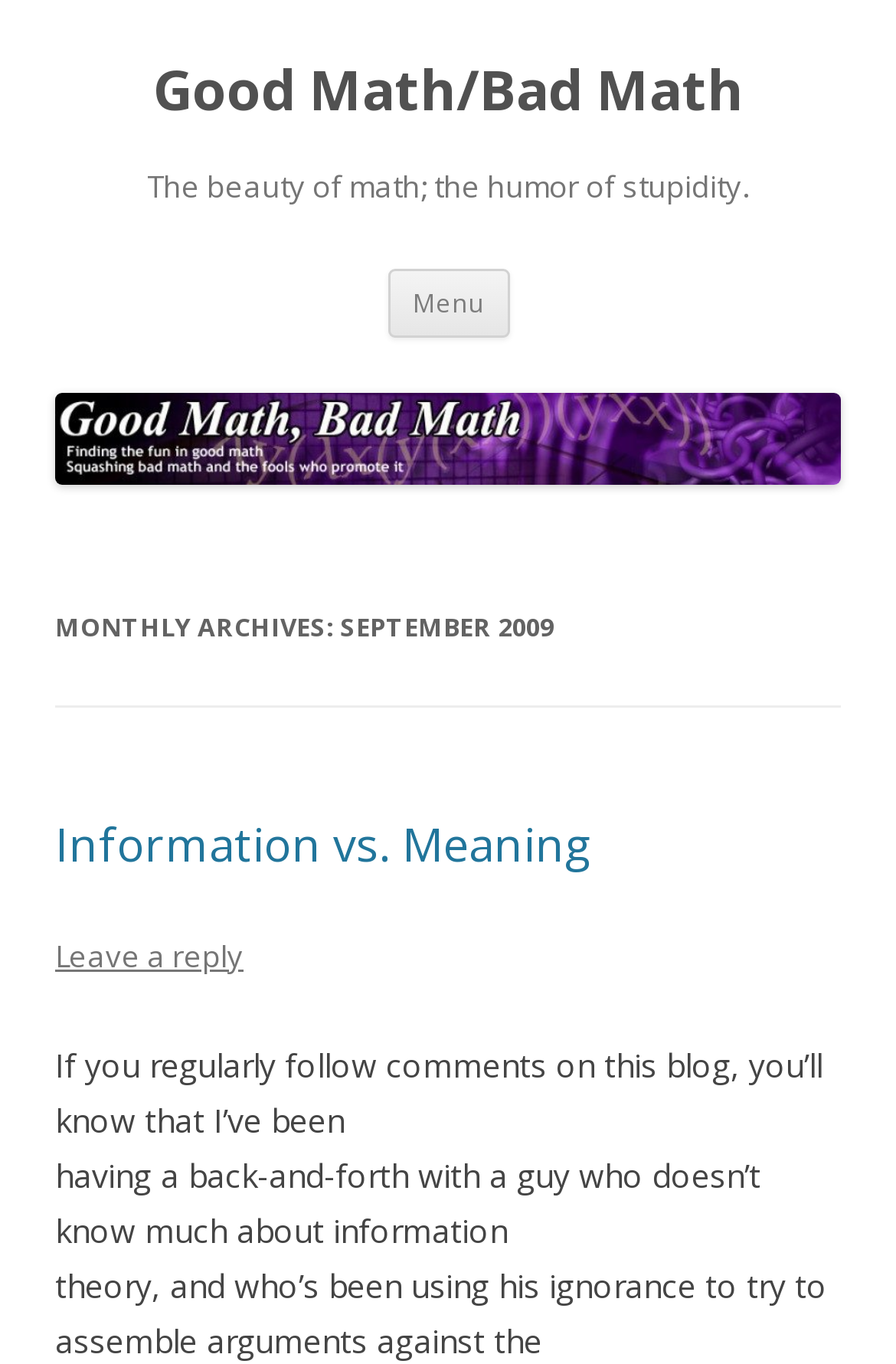Using the given element description, provide the bounding box coordinates (top-left x, top-left y, bottom-right x, bottom-right y) for the corresponding UI element in the screenshot: Menu

[0.432, 0.197, 0.568, 0.247]